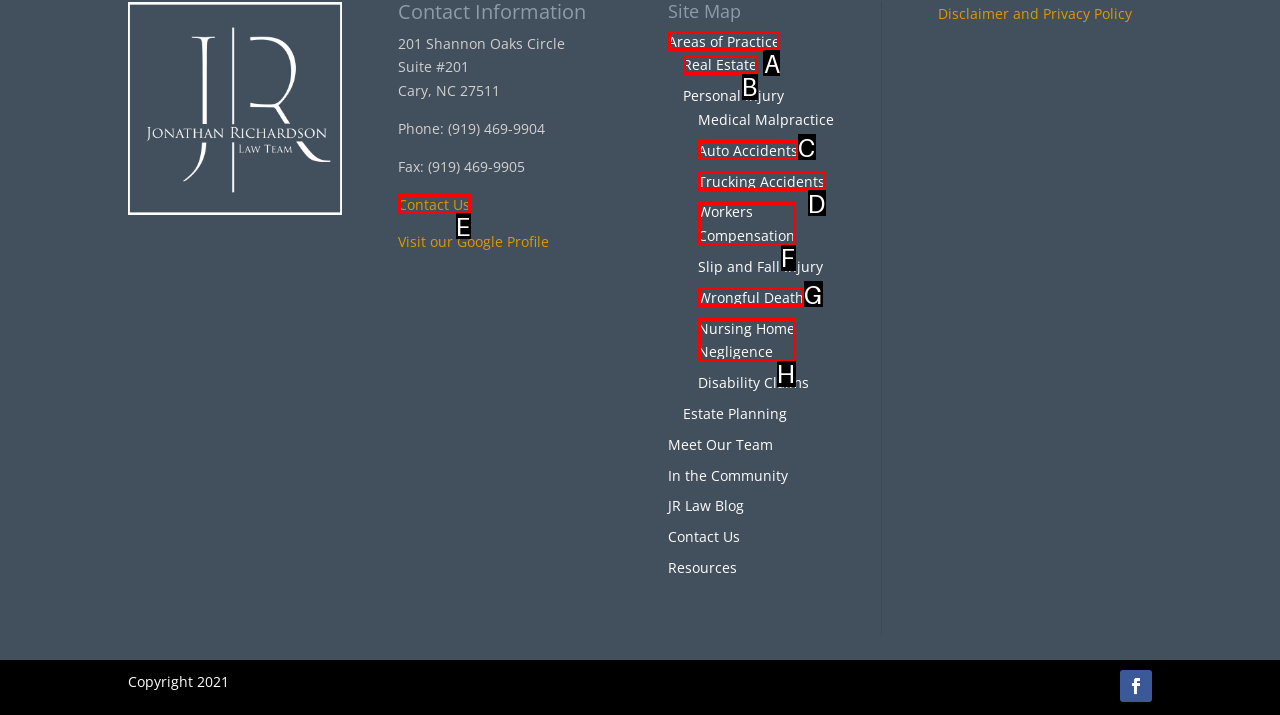Choose the letter of the option you need to click to Explore areas of practice. Answer with the letter only.

A